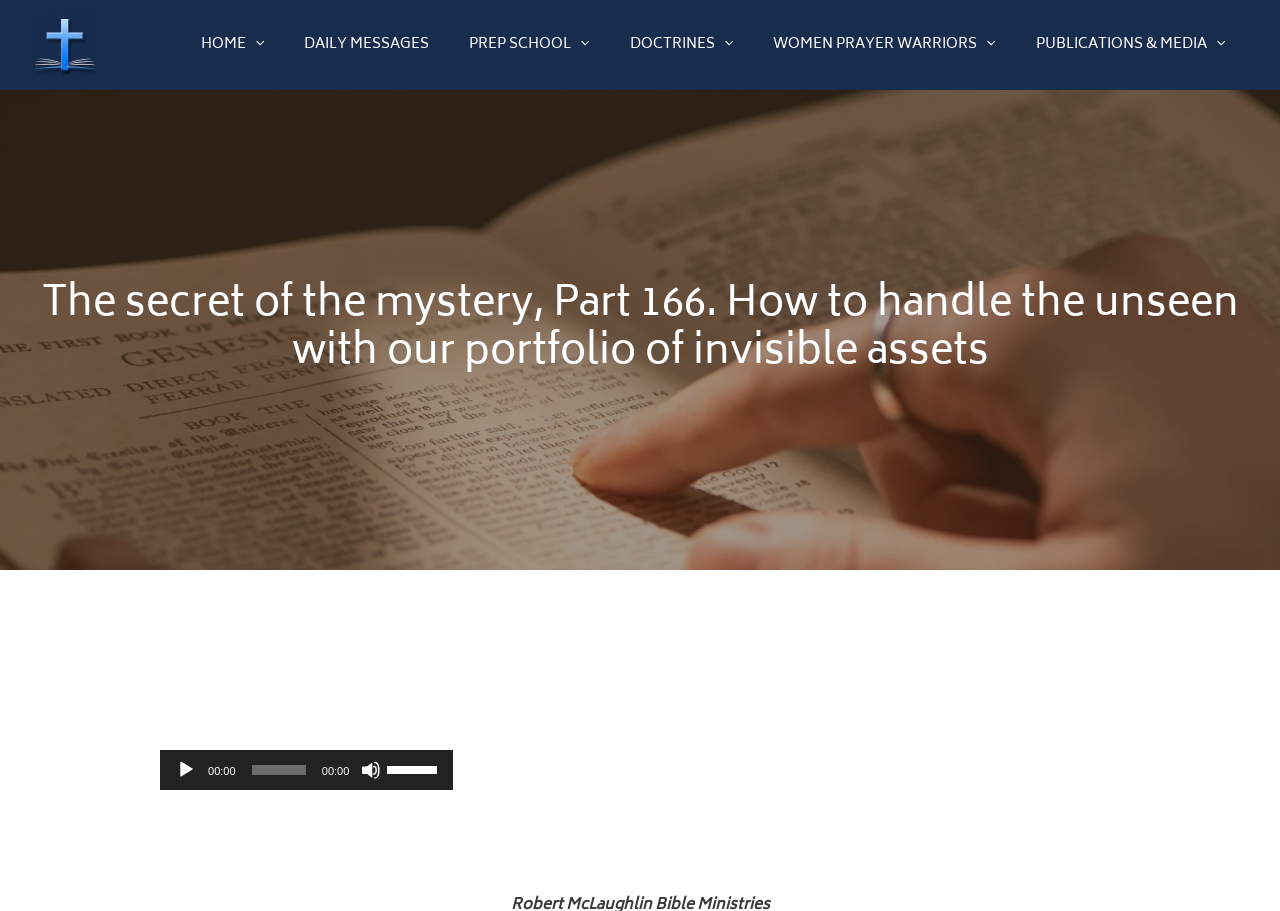Find the bounding box coordinates for the element that must be clicked to complete the instruction: "Visit the DAILY MESSAGES page". The coordinates should be four float numbers between 0 and 1, indicated as [left, top, right, bottom].

[0.222, 0.014, 0.351, 0.085]